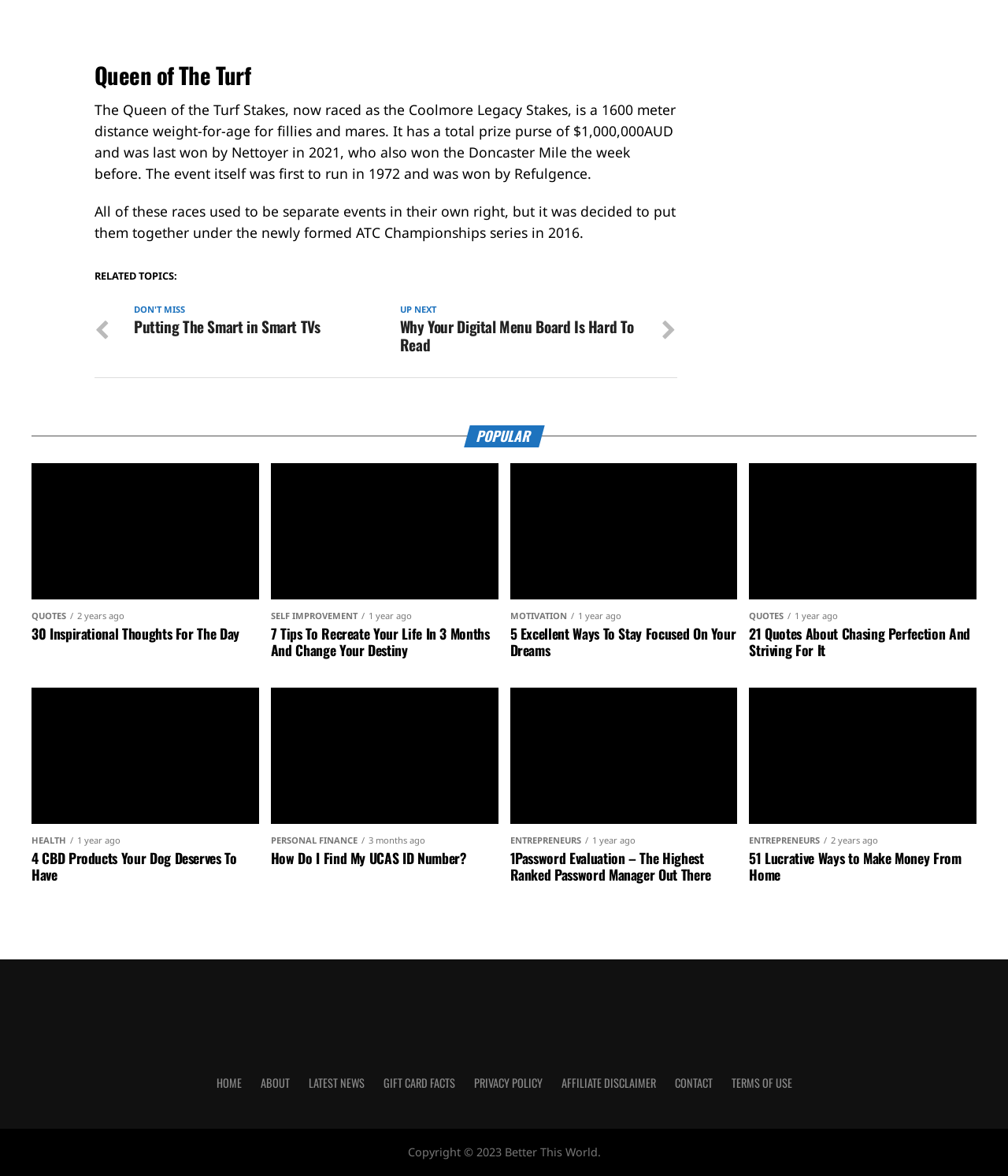Please indicate the bounding box coordinates of the element's region to be clicked to achieve the instruction: "view the 'Better This World' image". Provide the coordinates as four float numbers between 0 and 1, i.e., [left, top, right, bottom].

[0.341, 0.842, 0.659, 0.875]